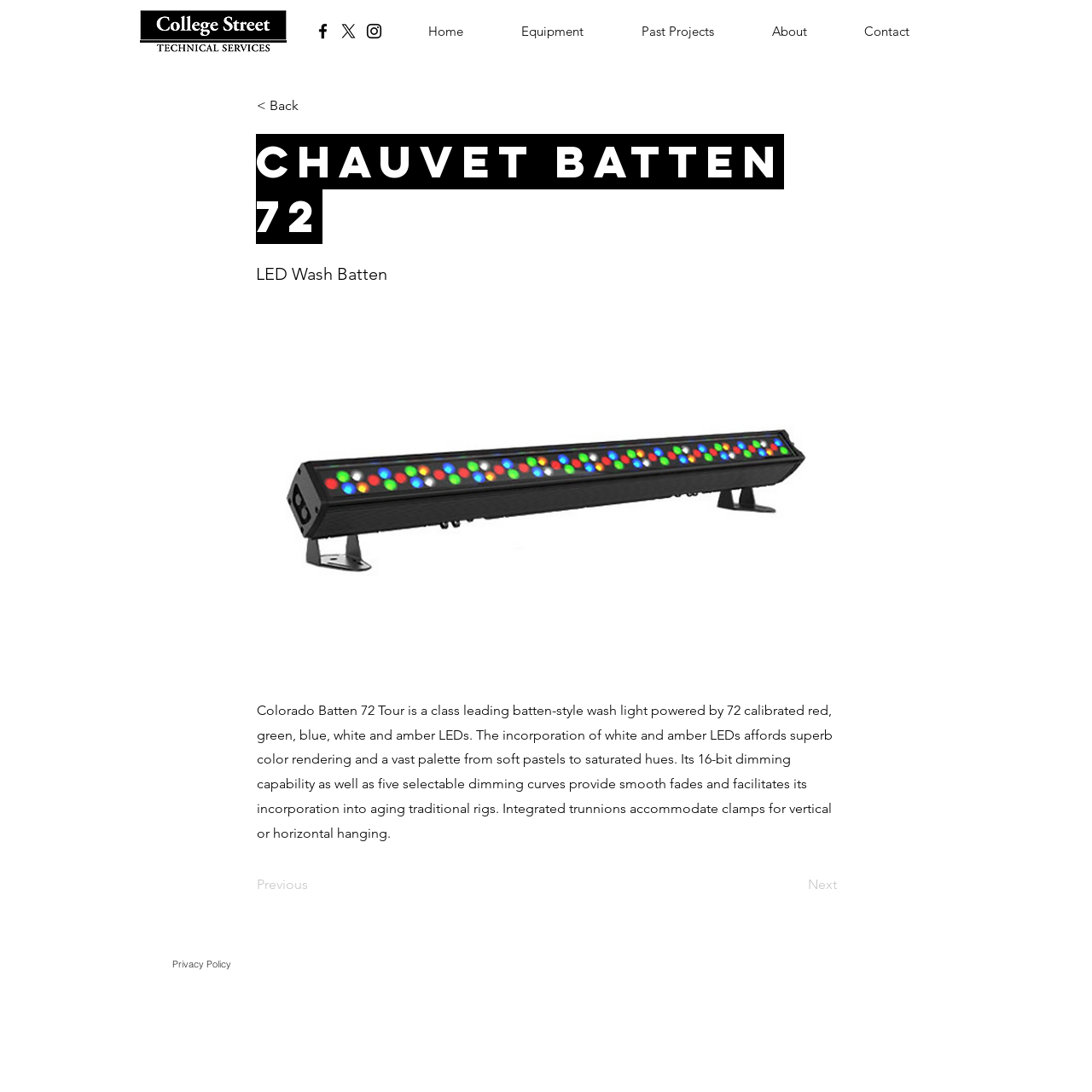Please identify the bounding box coordinates of the clickable element to fulfill the following instruction: "Click the 'Find' button". The coordinates should be four float numbers between 0 and 1, i.e., [left, top, right, bottom].

None